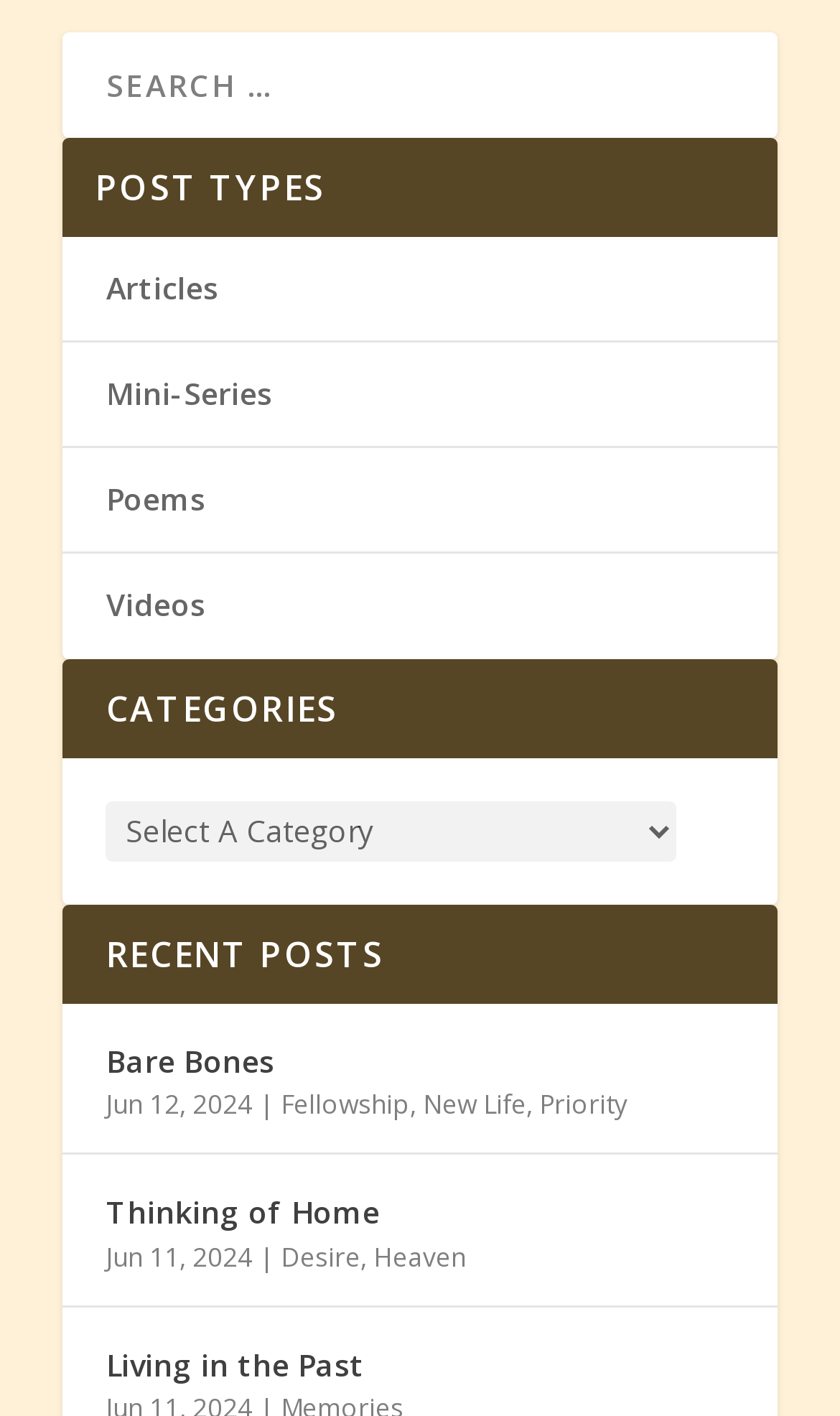Provide a single word or phrase to answer the given question: 
How many links are under the 'POST TYPES' heading?

4